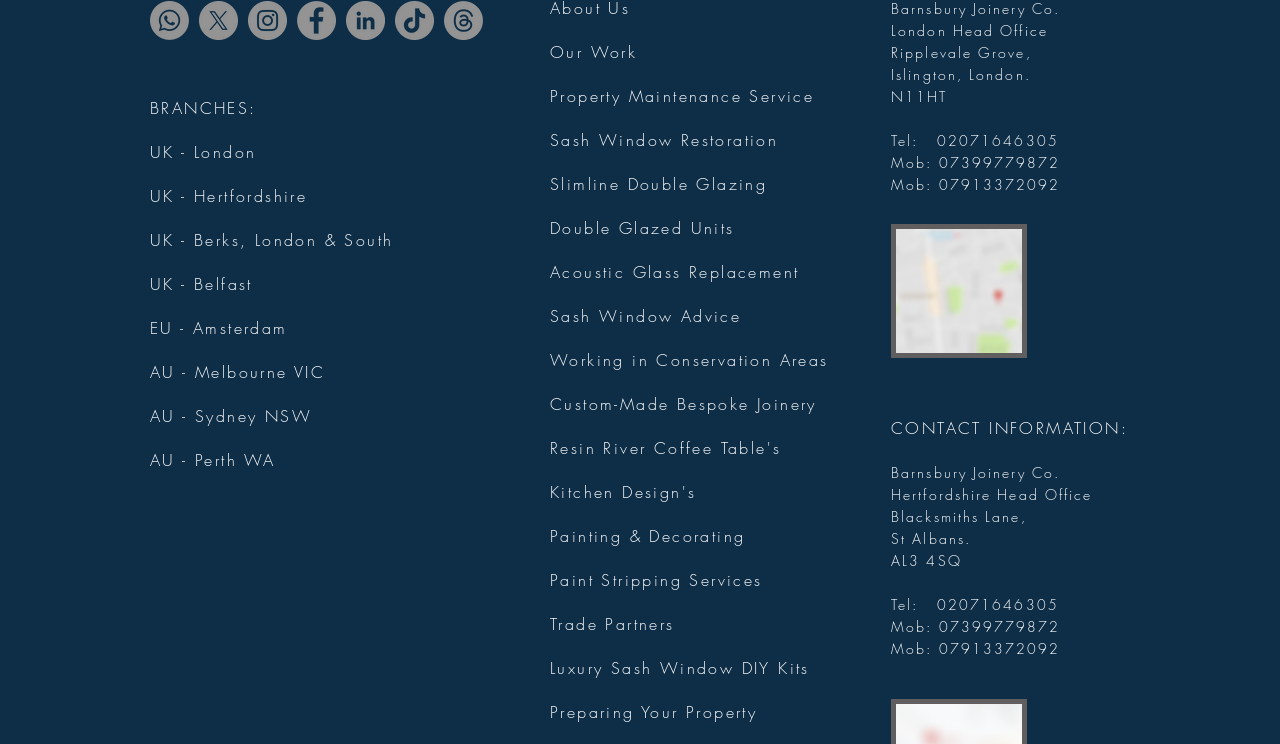Identify the bounding box coordinates for the element that needs to be clicked to fulfill this instruction: "Get in touch via 02071646305". Provide the coordinates in the format of four float numbers between 0 and 1: [left, top, right, bottom].

[0.732, 0.176, 0.827, 0.202]